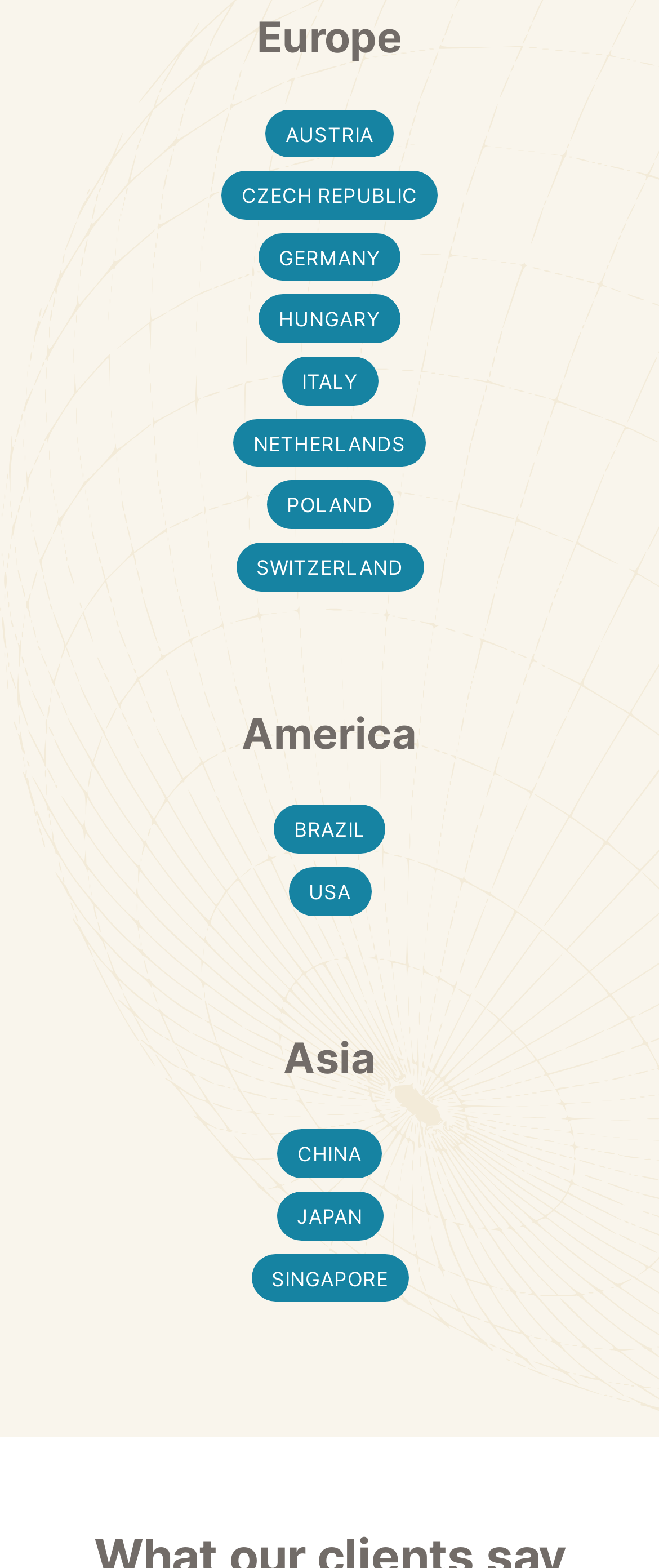Identify and provide the bounding box for the element described by: "Czech Republic".

[0.336, 0.109, 0.664, 0.14]